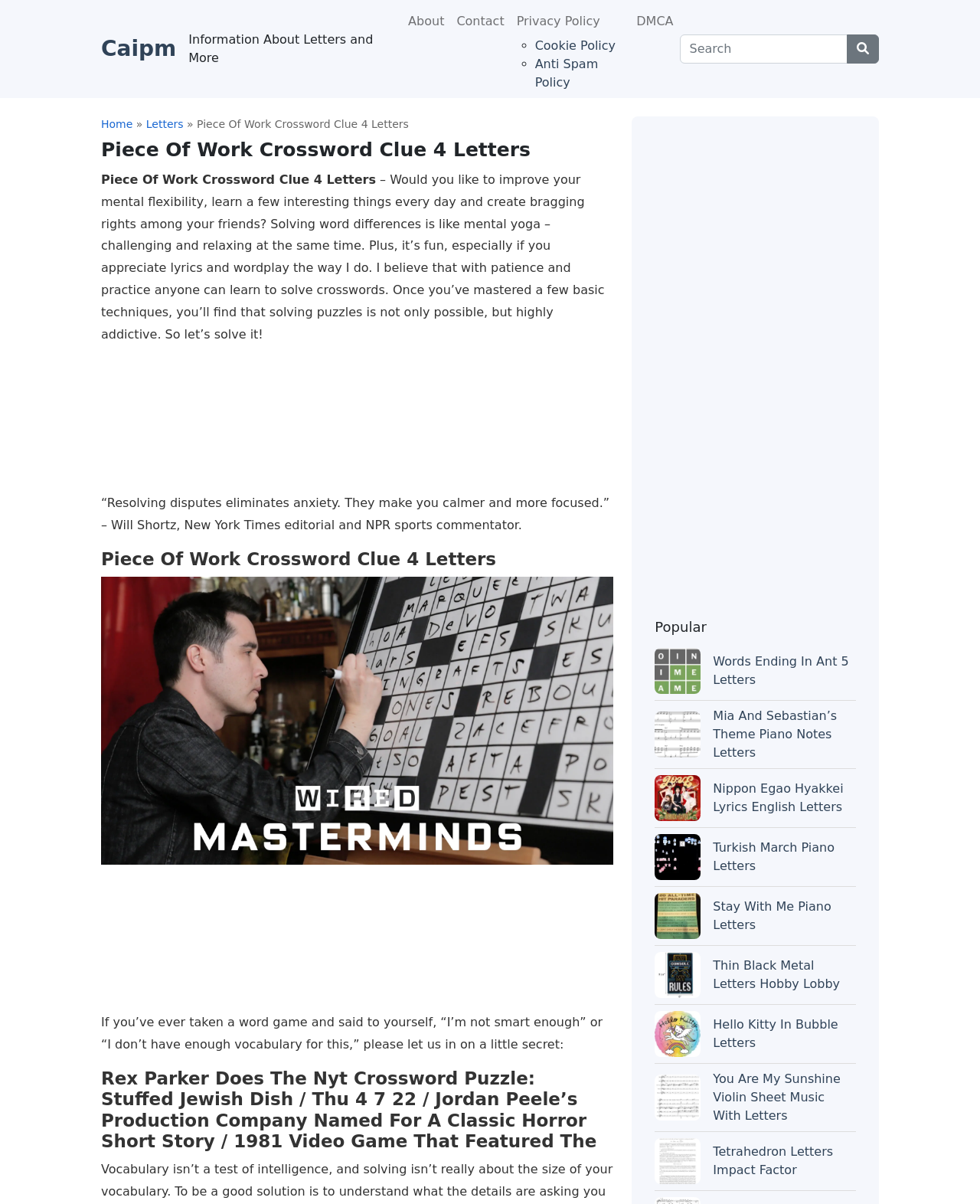Find the bounding box coordinates for the HTML element described in this sentence: "name="s" placeholder="Search" title="Search"". Provide the coordinates as four float numbers between 0 and 1, in the format [left, top, right, bottom].

[0.693, 0.029, 0.865, 0.053]